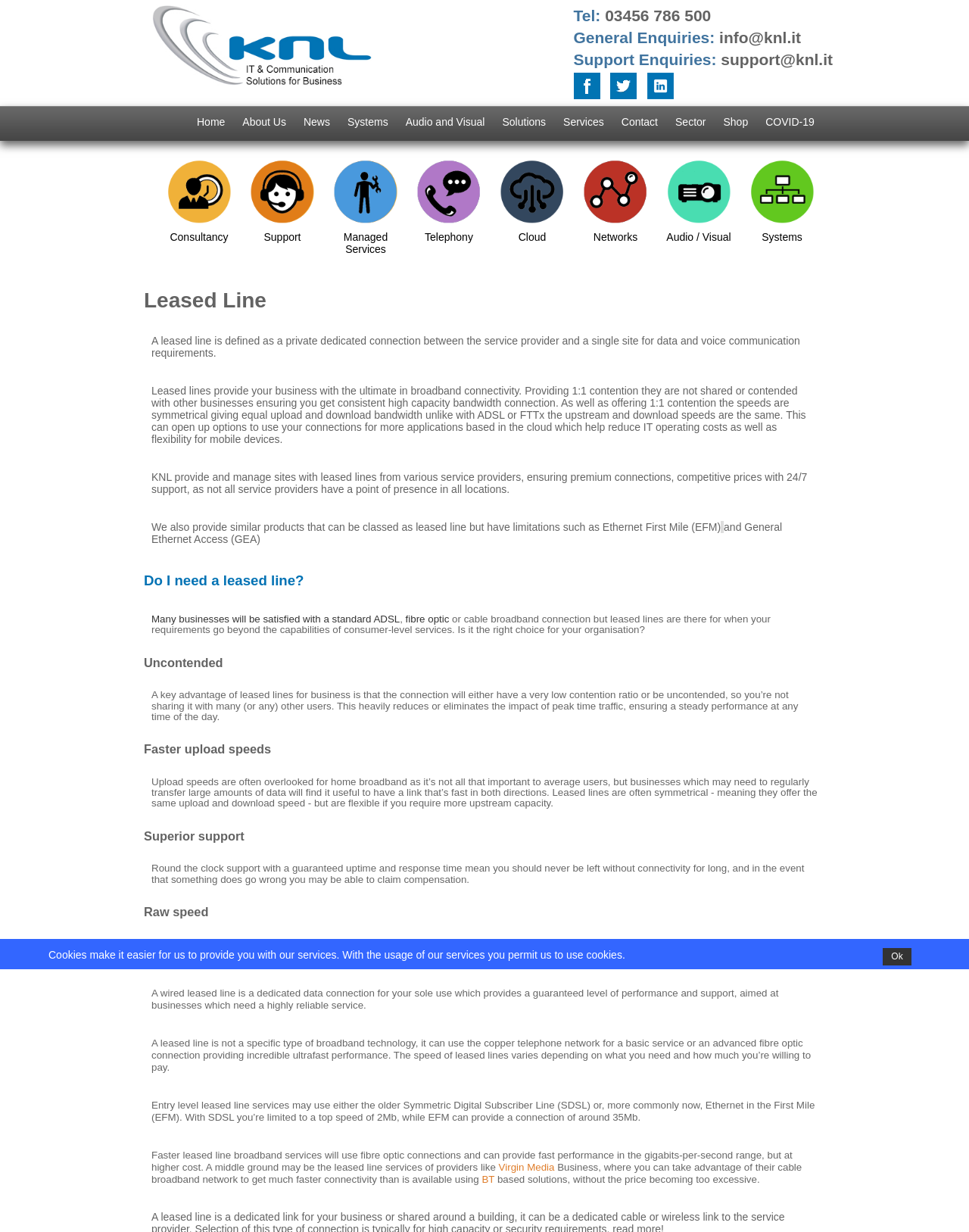What is the phone number for general enquiries?
From the details in the image, provide a complete and detailed answer to the question.

I found the phone number for general enquiries by looking at the top right section of the webpage, where it says 'Tel: 03456 786 500'.